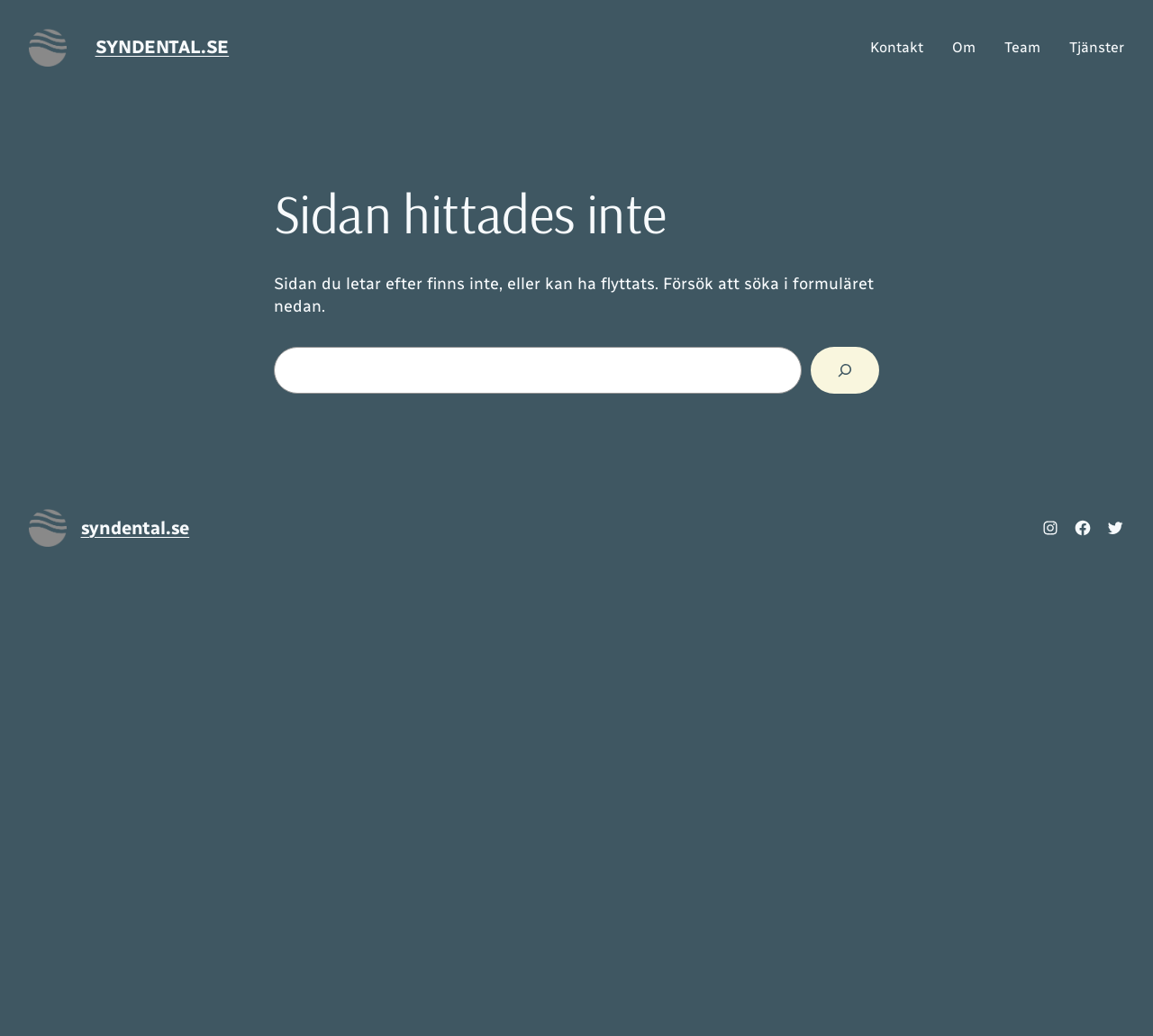Find the bounding box of the UI element described as follows: "syndental.se".

[0.07, 0.499, 0.164, 0.52]